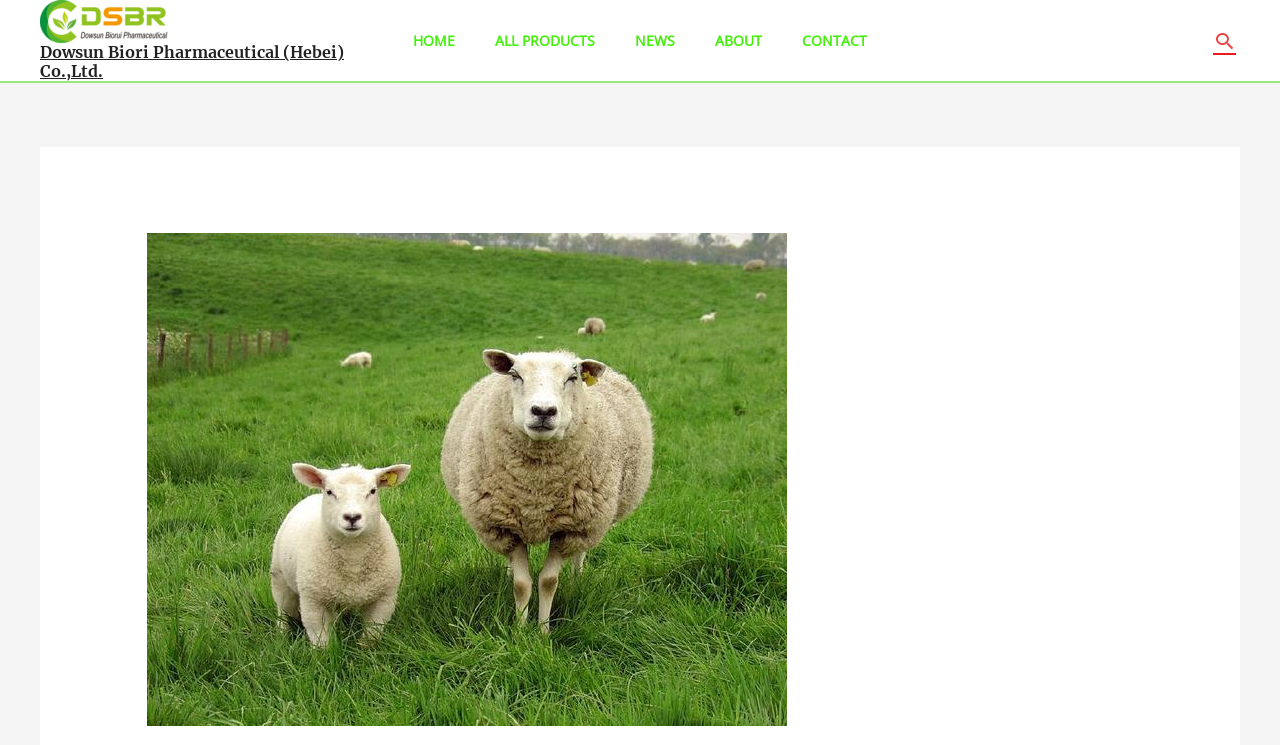Please give a succinct answer to the question in one word or phrase:
What are the main sections of the website?

HOME, ALL PRODUCTS, NEWS, ABOUT, CONTACT